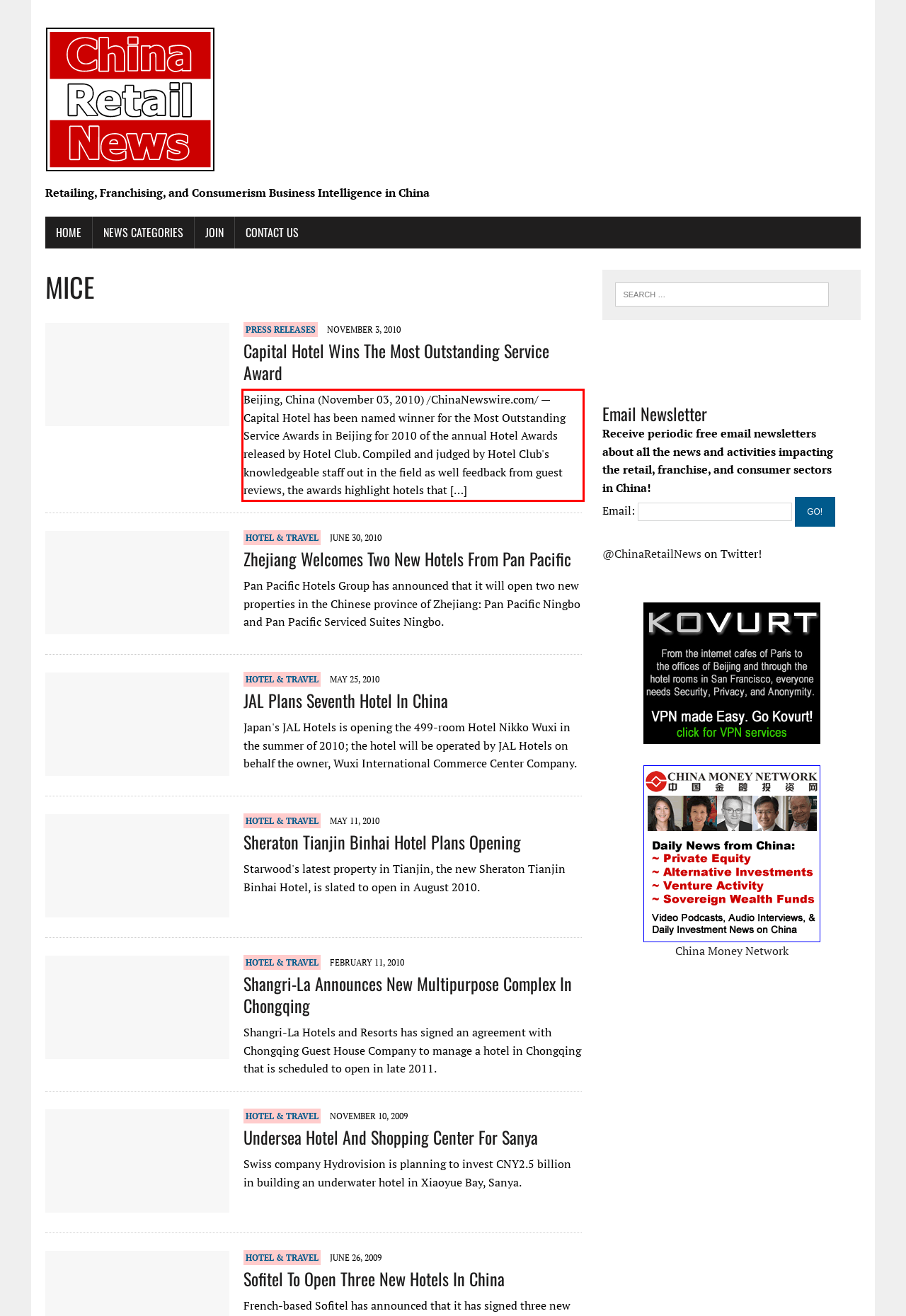Examine the screenshot of the webpage, locate the red bounding box, and generate the text contained within it.

Beijing, China (November 03, 2010) /ChinaNewswire.com/ — Capital Hotel has been named winner for the Most Outstanding Service Awards in Beijing for 2010 of the annual Hotel Awards released by Hotel Club. Compiled and judged by Hotel Club's knowledgeable staff out in the field as well feedback from guest reviews, the awards highlight hotels that […]